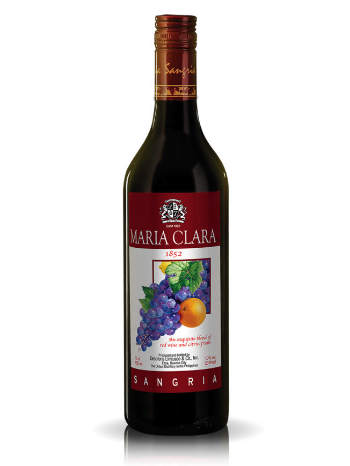Please look at the image and answer the question with a detailed explanation: What type of fruits are illustrated on the label?

The label of the Maria Clara Sangria bottle features a vibrant illustration of grapes and citrus fruits, which are likely used to infuse the wine and give it a refreshing taste.